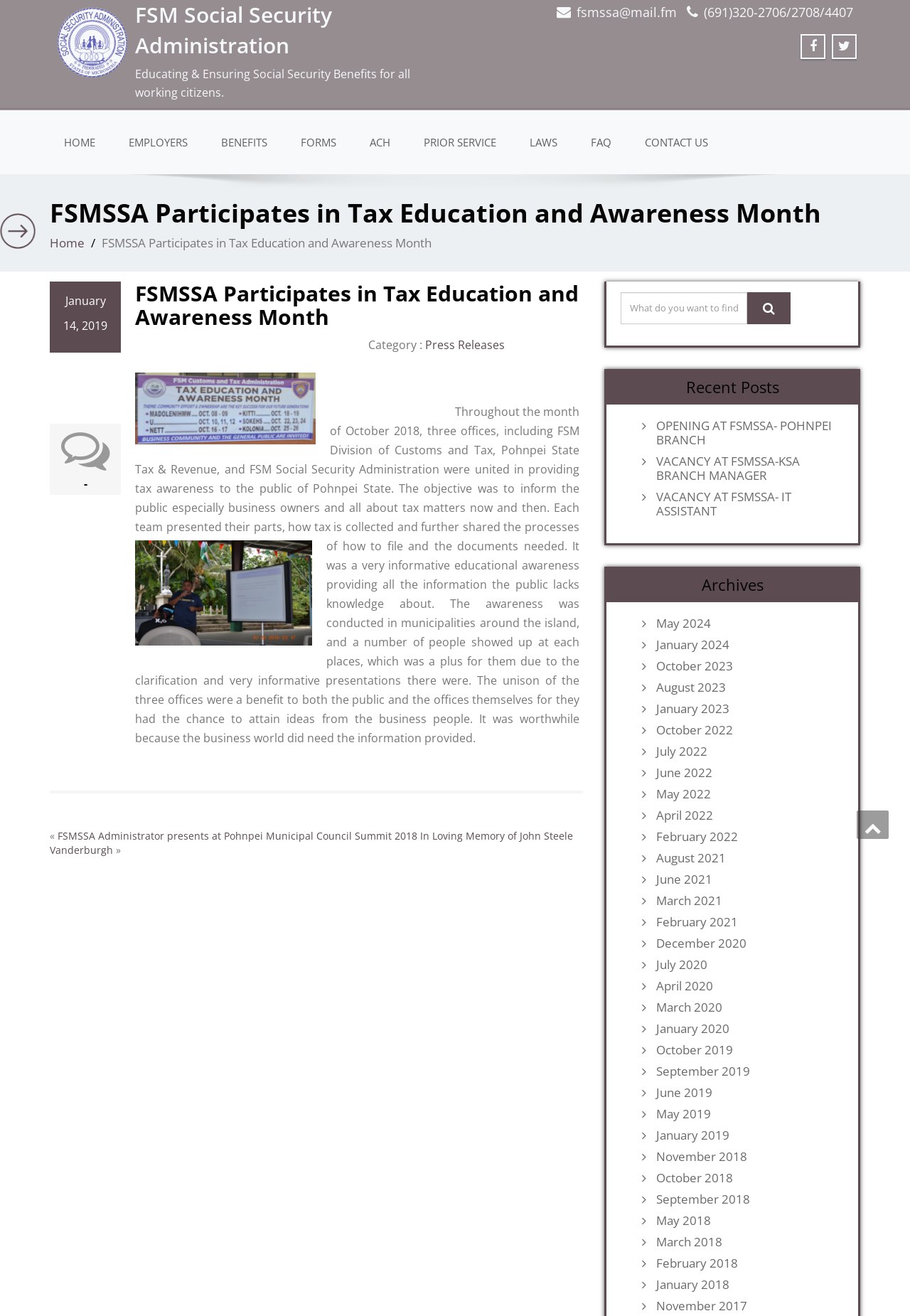What is the contact email address of the organization?
Use the information from the screenshot to give a comprehensive response to the question.

The contact email address of the organization can be found at the top-right corner of the webpage, where it is written as 'fsmssa@mail.fm'.